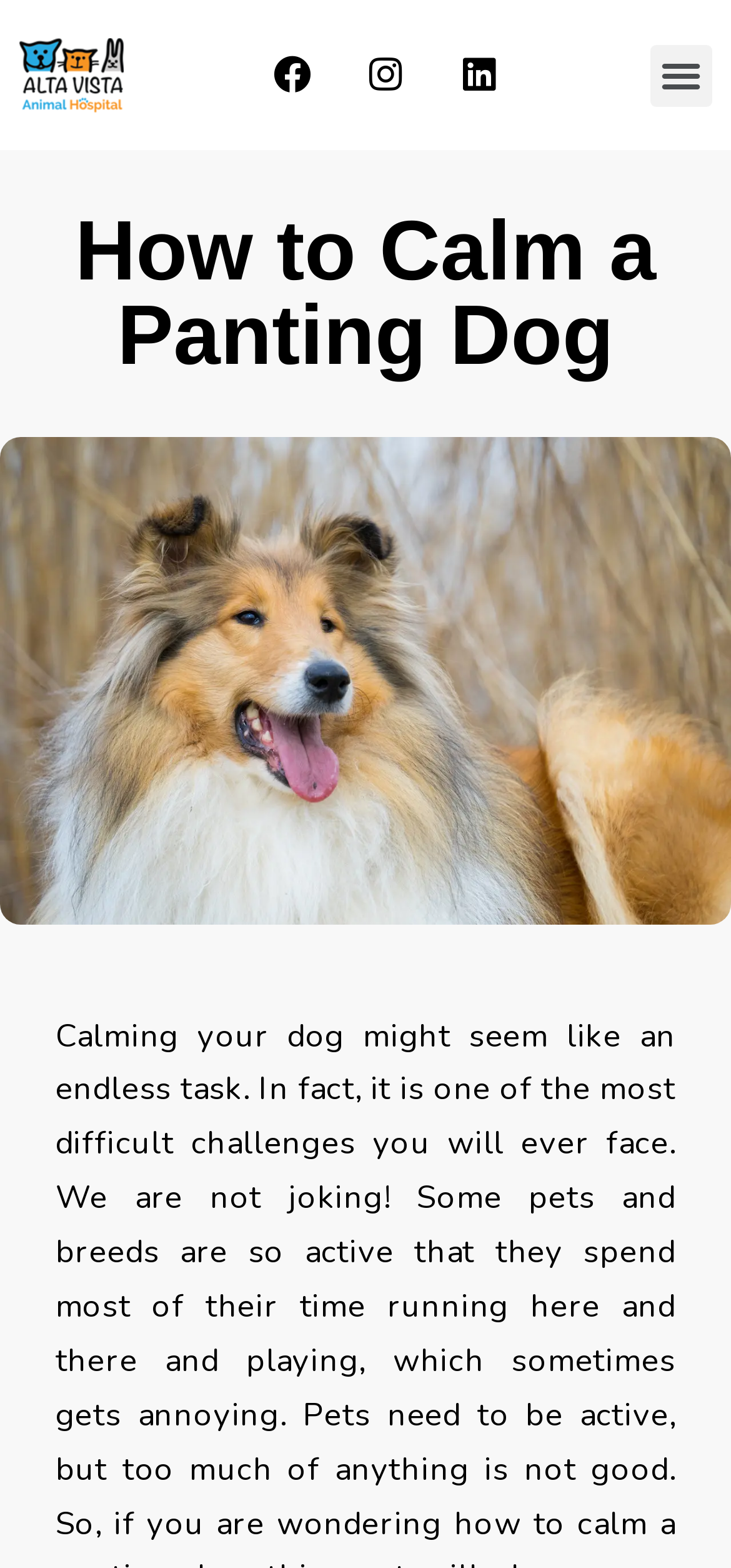Craft a detailed narrative of the webpage's structure and content.

The webpage is about providing tips on how to calm a panting dog, specifically targeting dog owners. At the top left corner, there are three social media links to Facebook, Instagram, and Linkedin, respectively. Next to these links, on the top right corner, is a menu toggle button. 

Below the social media links and the menu toggle button, there is a prominent heading that reads "How to Calm a Panting Dog". This heading spans the entire width of the page. 

Underneath the heading, there is a large image that also takes up the full width of the page, likely an illustration or a photo related to the topic of calming panting dogs.